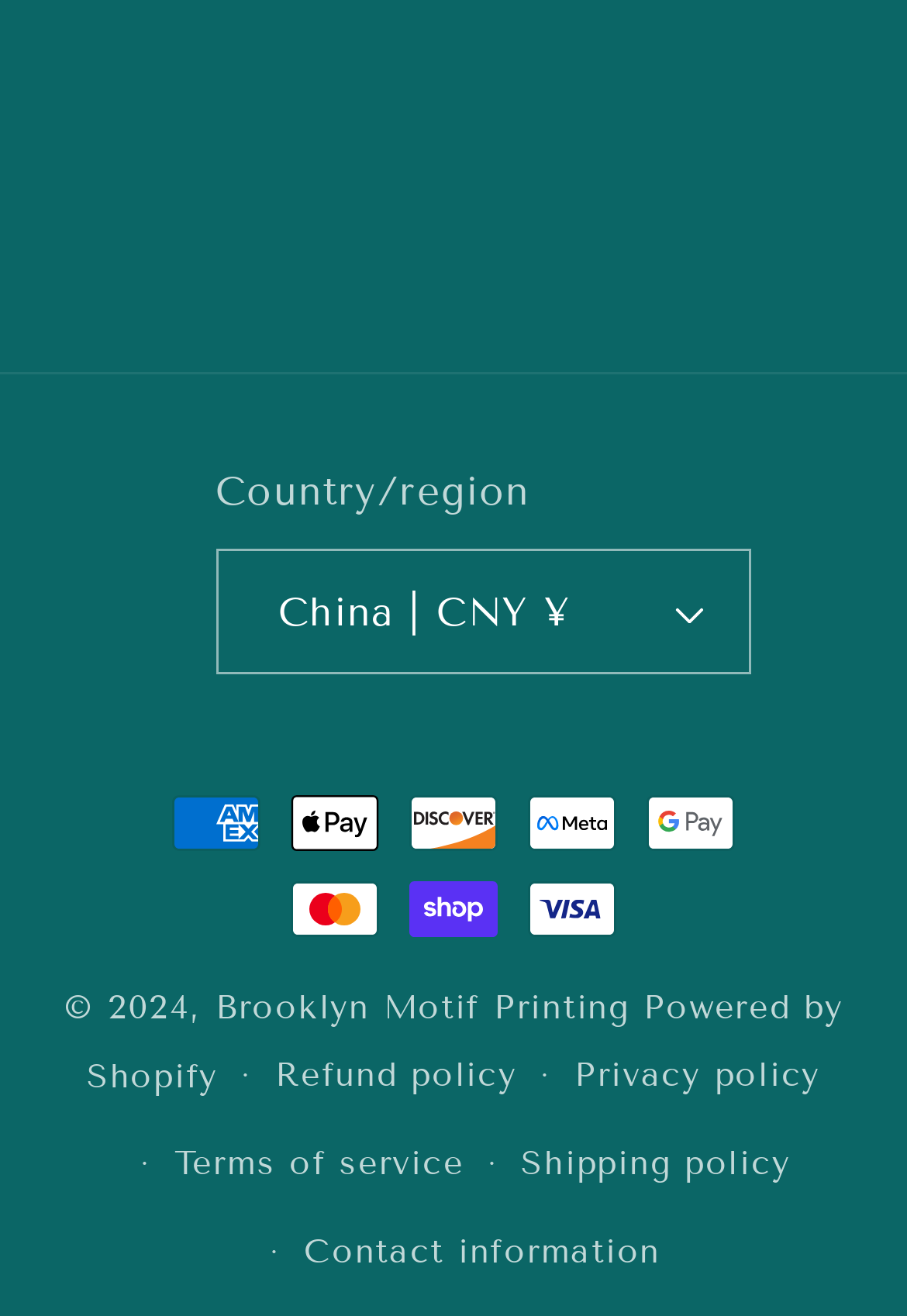Determine the bounding box coordinates of the UI element described below. Use the format (top-left x, top-left y, bottom-right x, bottom-right y) with floating point numbers between 0 and 1: Terms of service

[0.192, 0.852, 0.511, 0.918]